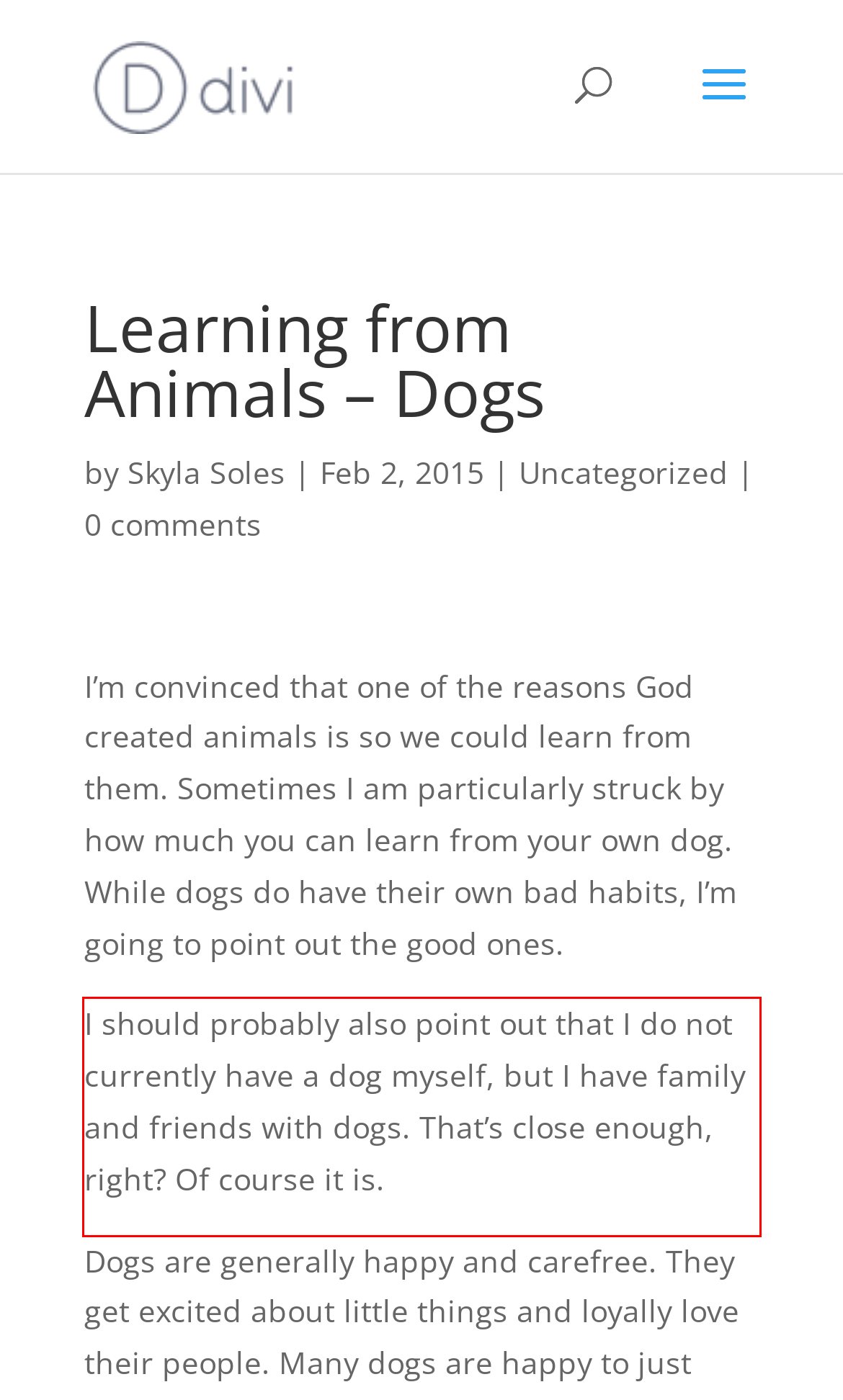From the given screenshot of a webpage, identify the red bounding box and extract the text content within it.

I should probably also point out that I do not currently have a dog myself, but I have family and friends with dogs. That’s close enough, right? Of course it is.